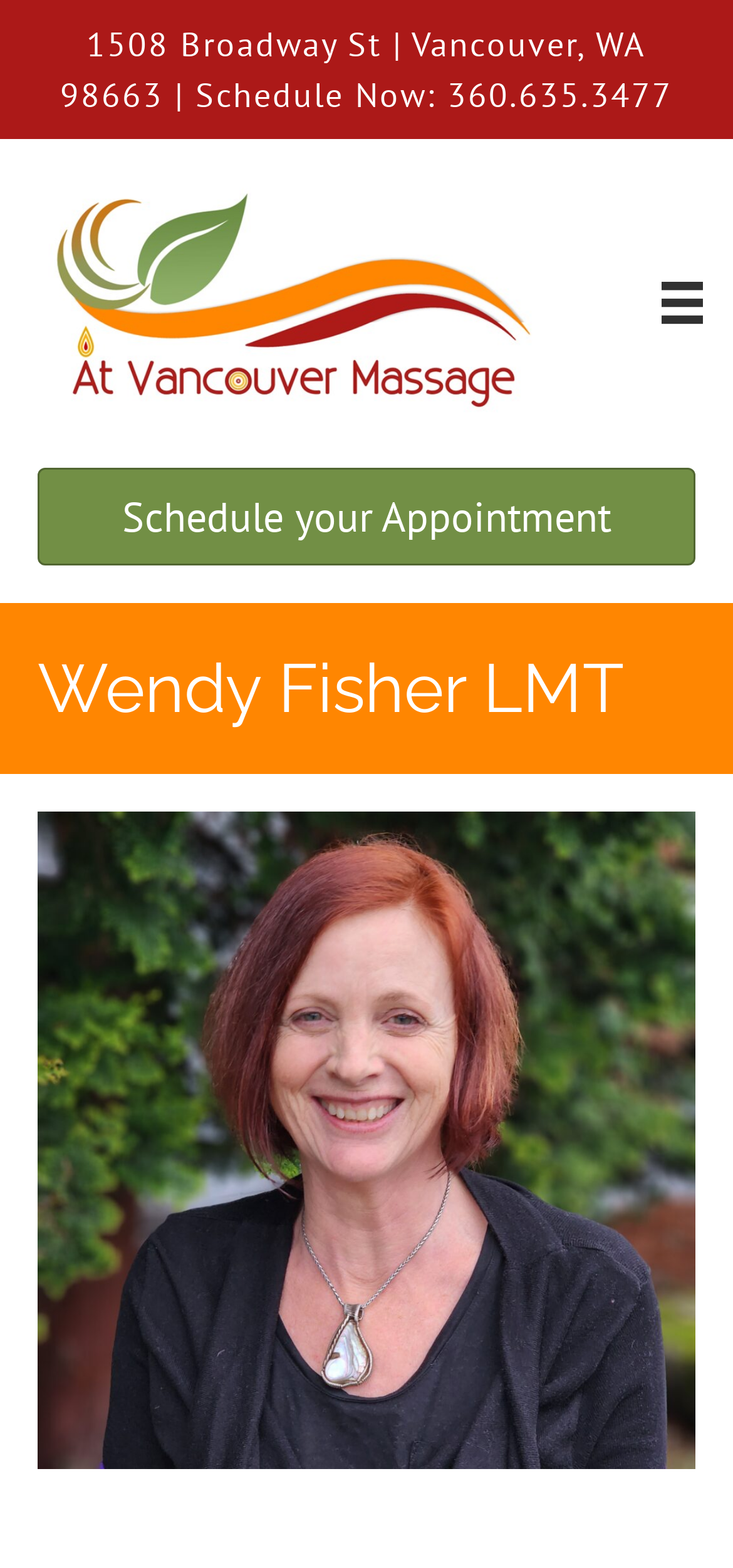Identify the bounding box for the element characterized by the following description: "Schedule Now: 360.635.3477".

[0.267, 0.047, 0.918, 0.074]